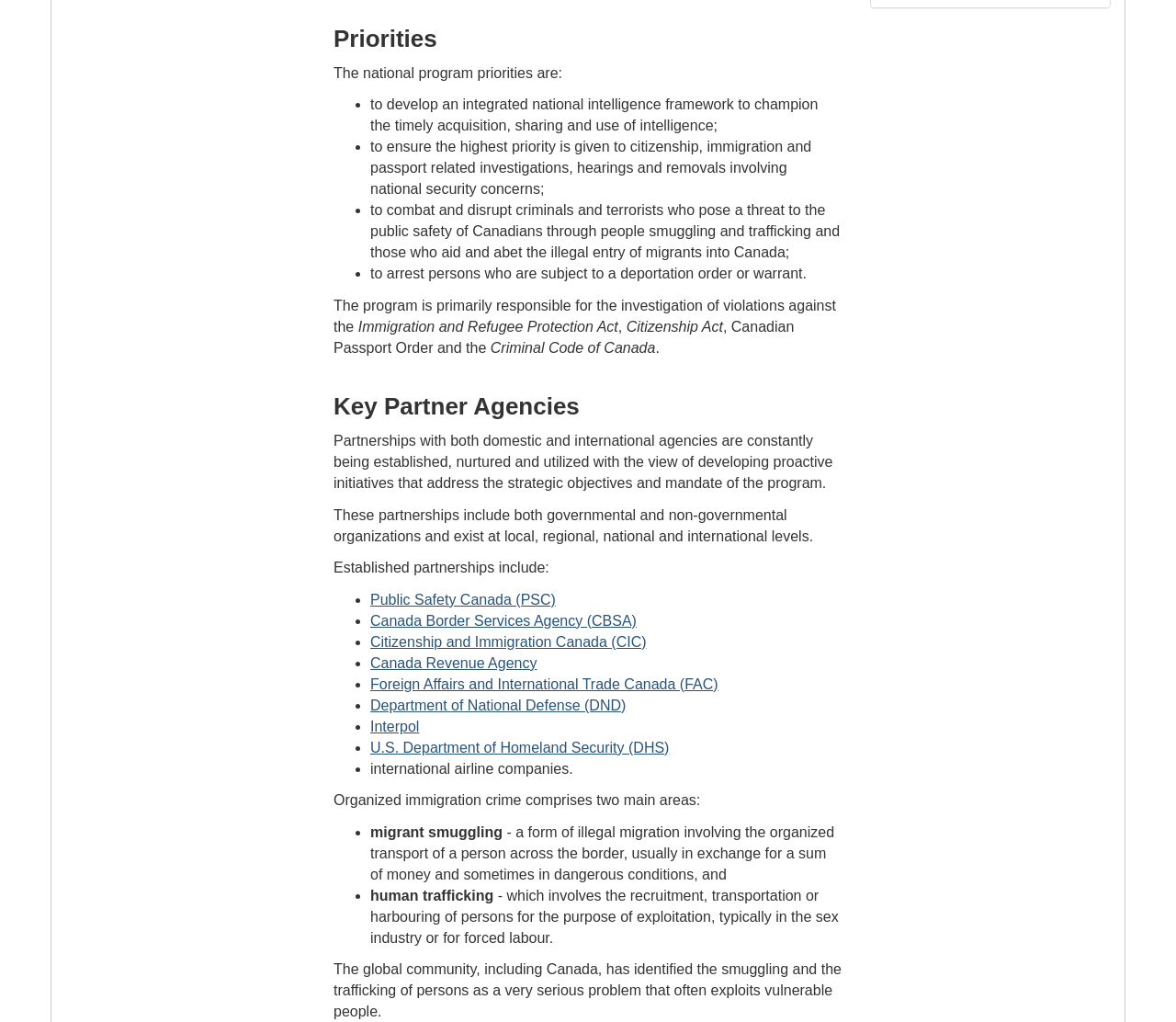Return the bounding box coordinates of the UI element that corresponds to this description: "Interpol". The coordinates must be given as four float numbers in the range of 0 and 1, [left, top, right, bottom].

[0.315, 0.703, 0.357, 0.718]